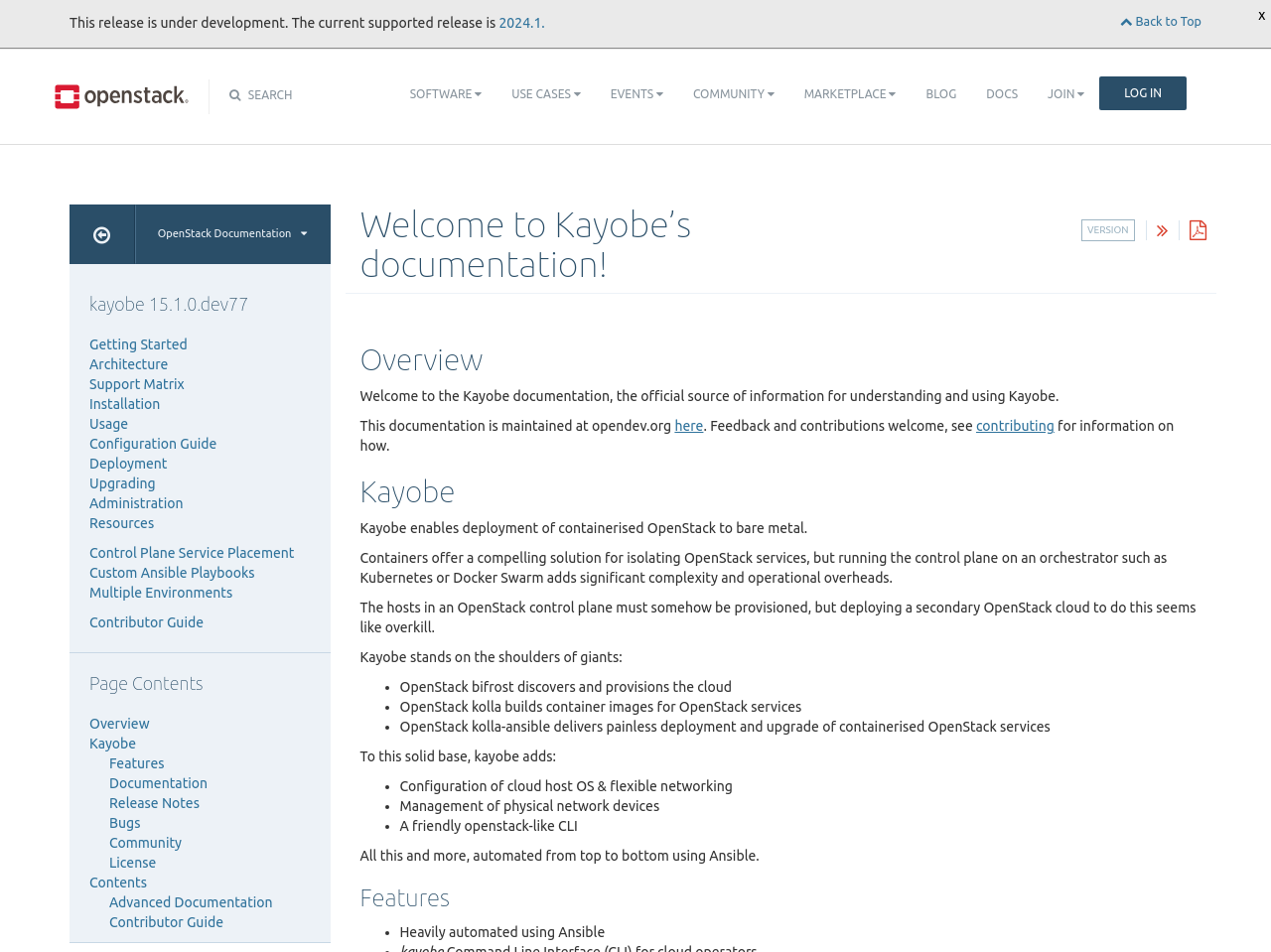Please identify the bounding box coordinates of the region to click in order to complete the task: "Learn about Kayobe features". The coordinates must be four float numbers between 0 and 1, specified as [left, top, right, bottom].

[0.283, 0.93, 0.945, 0.958]